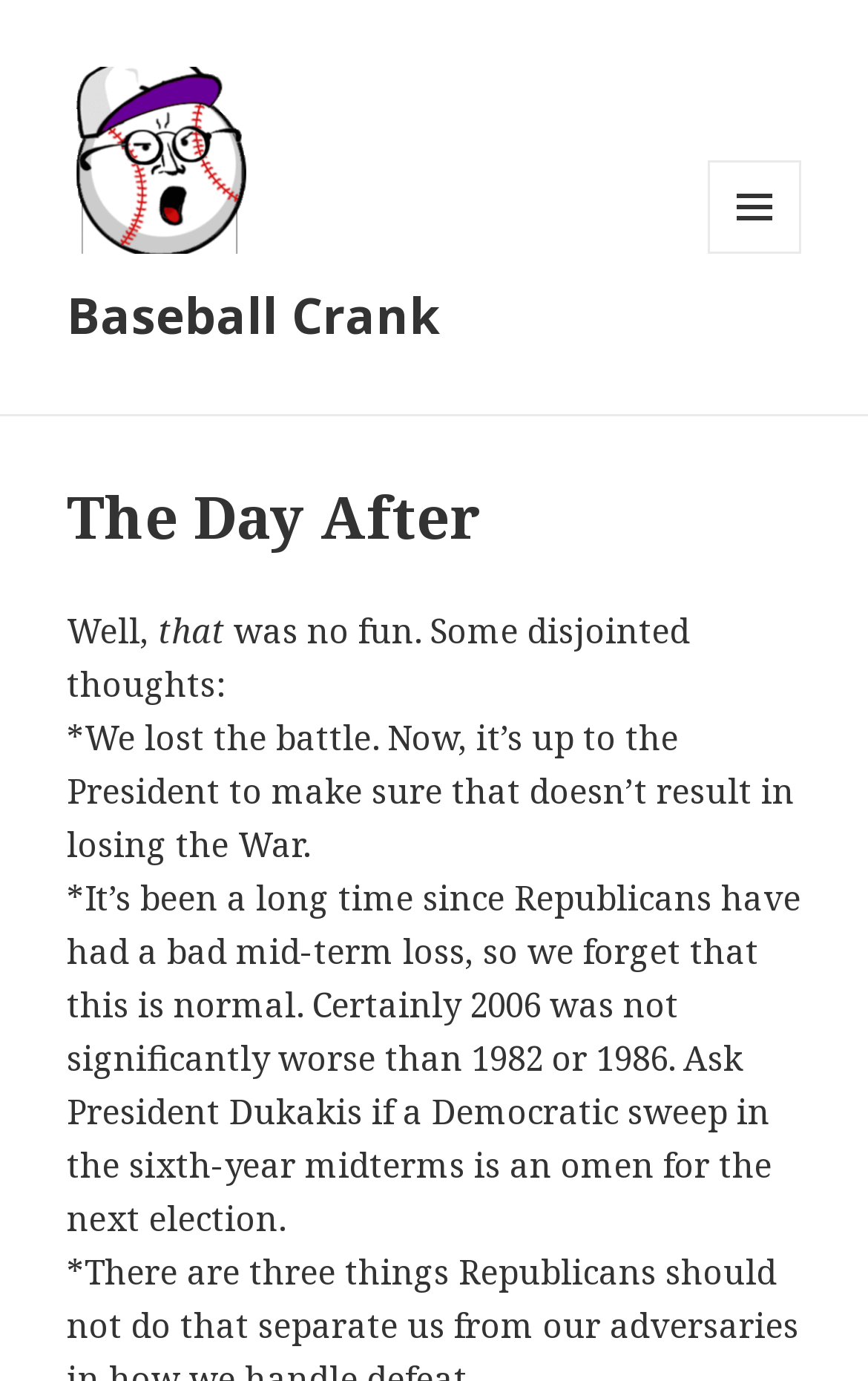Respond with a single word or short phrase to the following question: 
What is the tone of the article?

Reflective